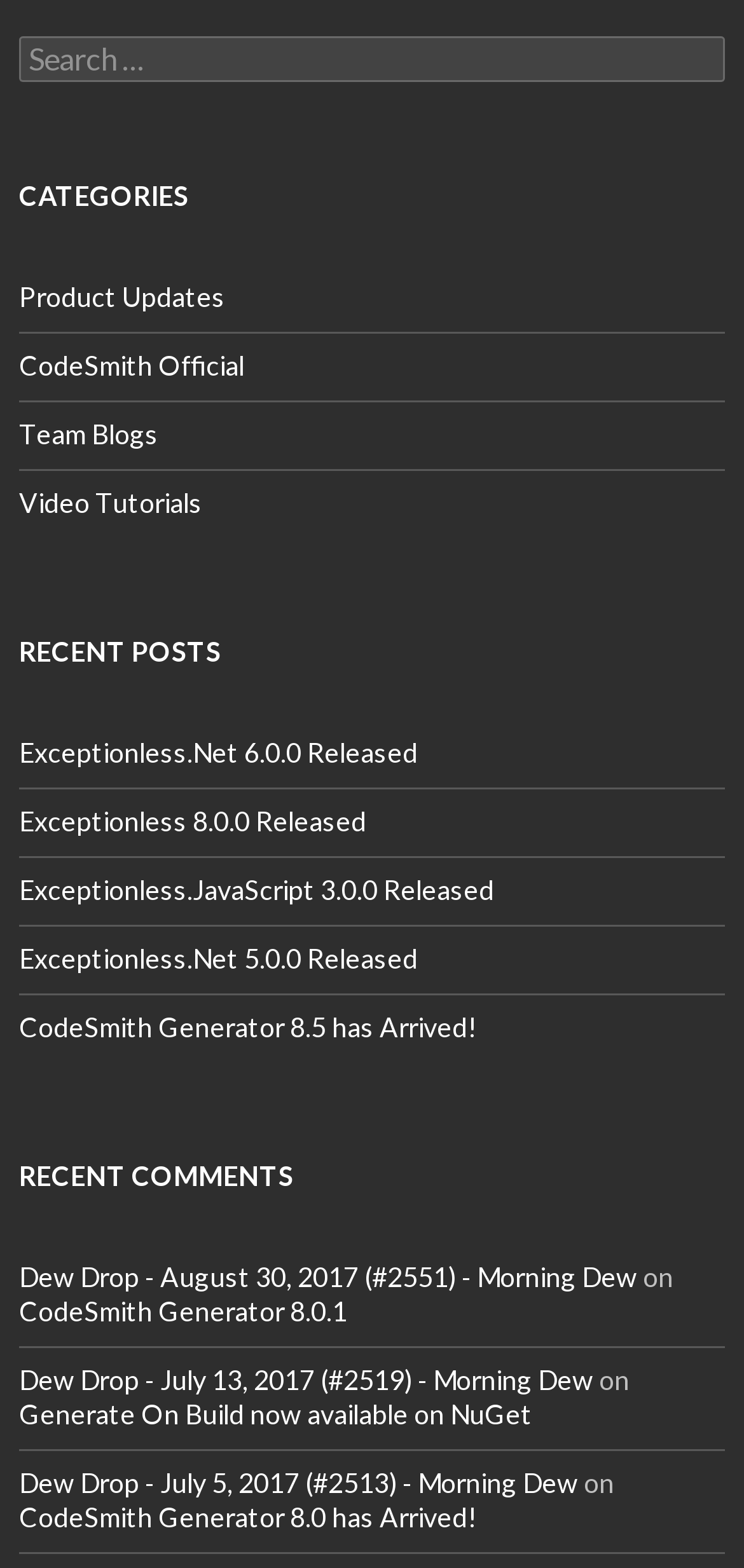Provide the bounding box coordinates of the section that needs to be clicked to accomplish the following instruction: "Read Exceptionless.Net 6.0.0 Released."

[0.026, 0.469, 0.562, 0.49]